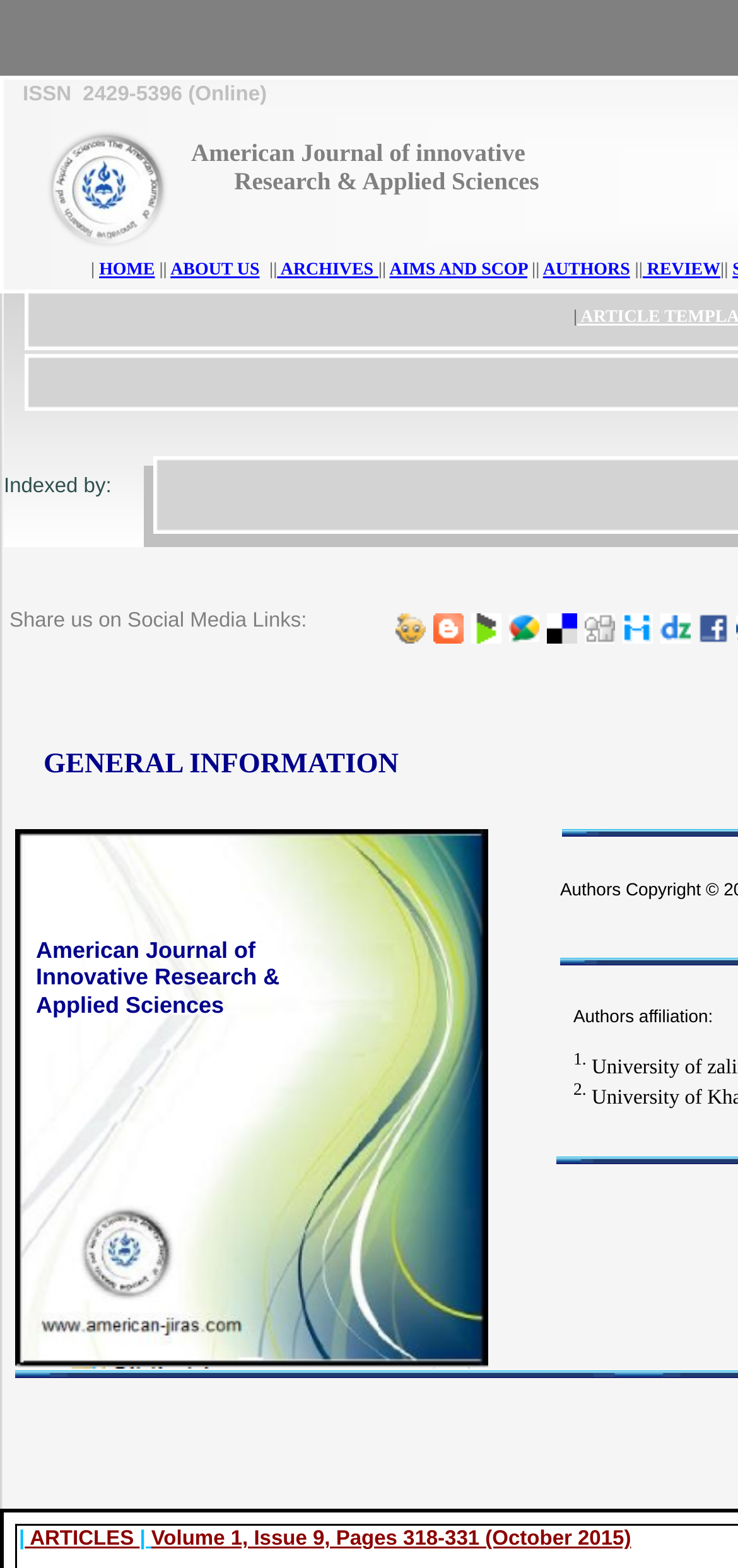Determine the bounding box coordinates for the clickable element to execute this instruction: "View ARCHIVES". Provide the coordinates as four float numbers between 0 and 1, i.e., [left, top, right, bottom].

[0.376, 0.167, 0.506, 0.179]